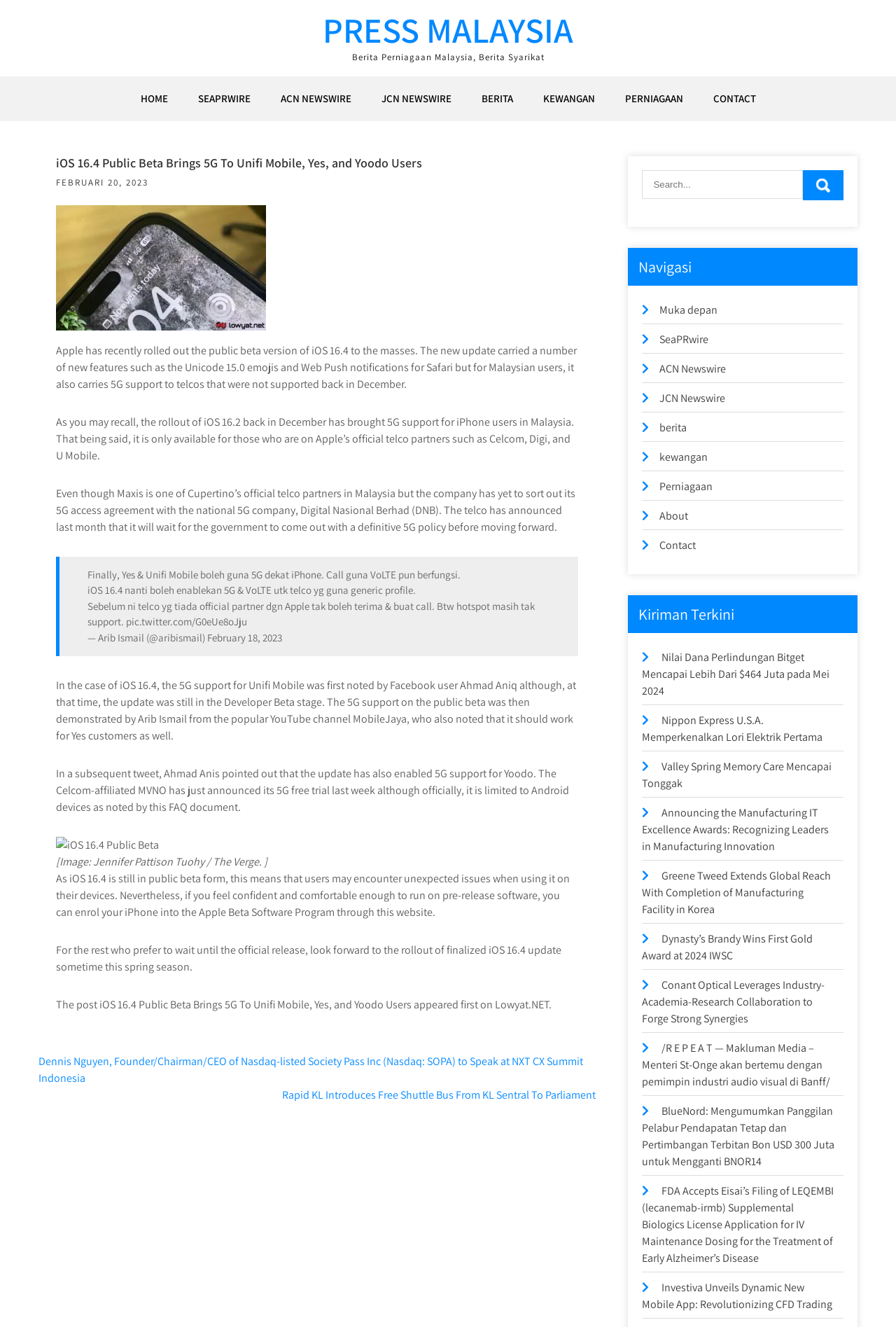Locate the bounding box coordinates of the area you need to click to fulfill this instruction: 'Check the latest news'. The coordinates must be in the form of four float numbers ranging from 0 to 1: [left, top, right, bottom].

[0.717, 0.49, 0.926, 0.526]